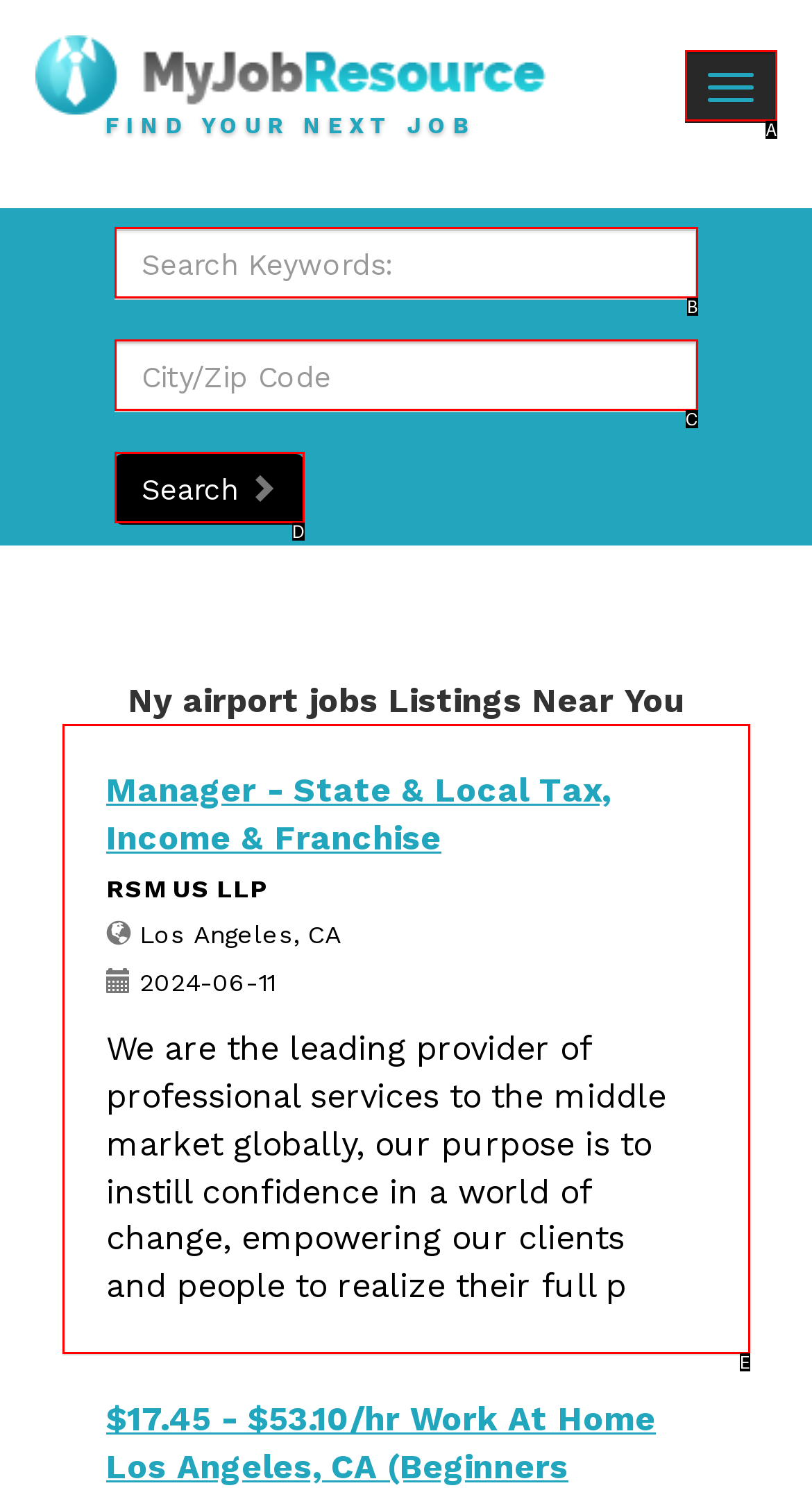Identify the HTML element that corresponds to the description: Toggle navigation
Provide the letter of the matching option from the given choices directly.

A